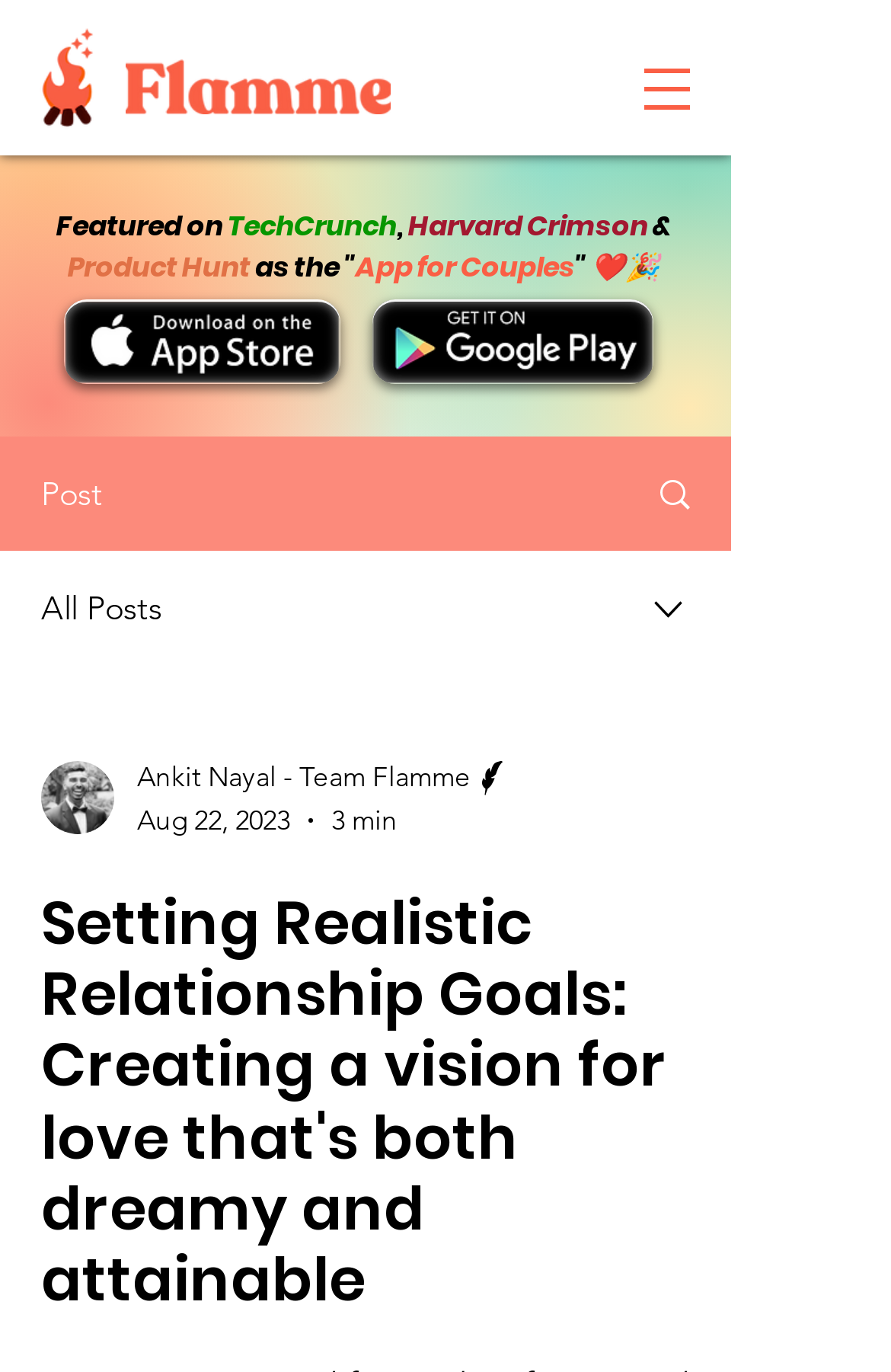What is the topic of the featured post?
Please provide a single word or phrase answer based on the image.

Setting Realistic Relationship Goals